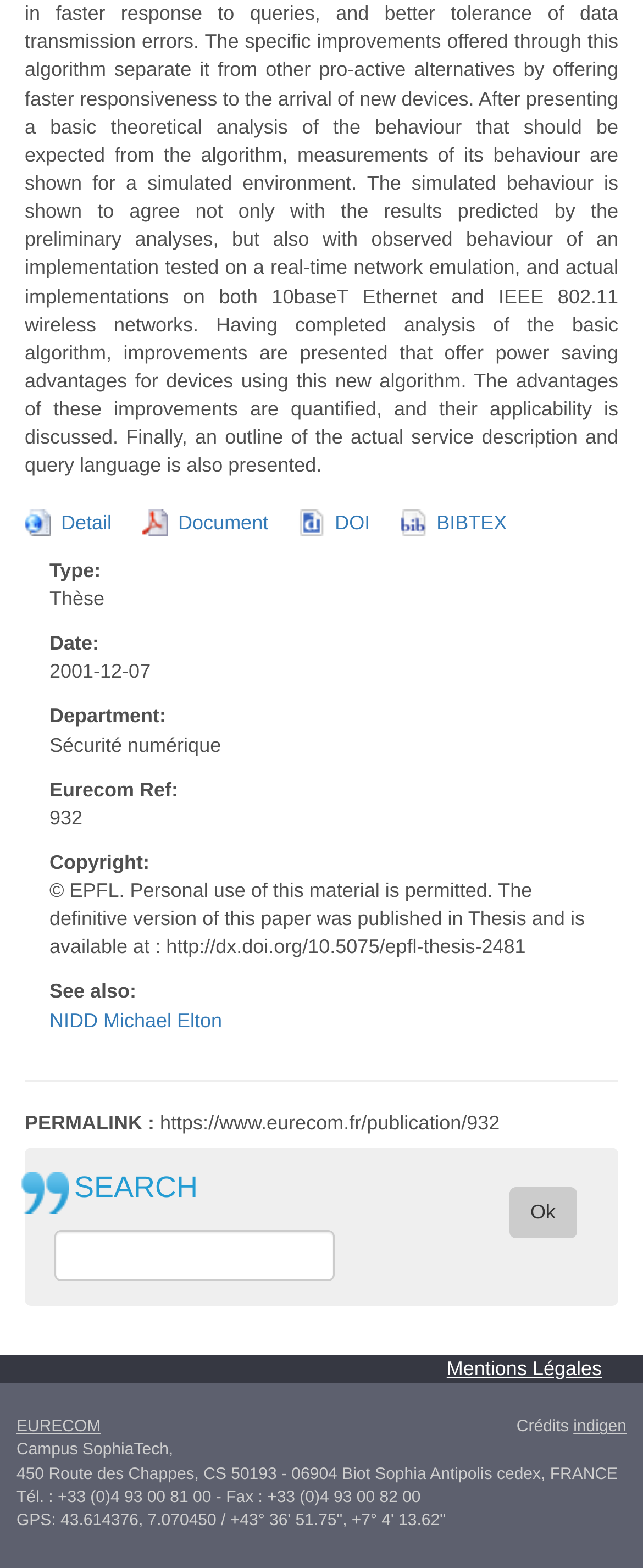Highlight the bounding box coordinates of the region I should click on to meet the following instruction: "Click on the 'Mentions Légales' link".

[0.695, 0.865, 0.962, 0.88]